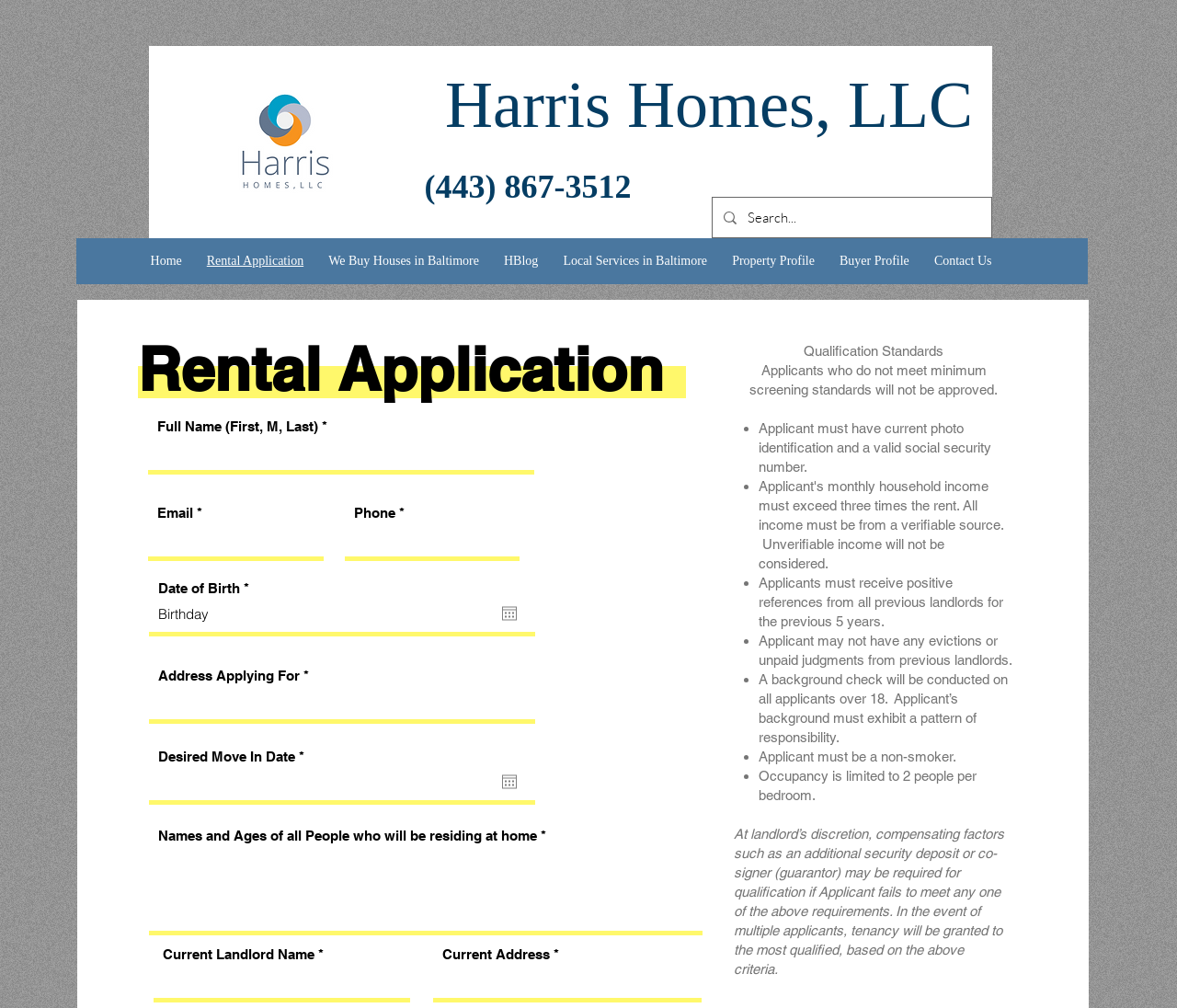Please answer the following question using a single word or phrase: What is the phone number of the company?

(443) 867-3512